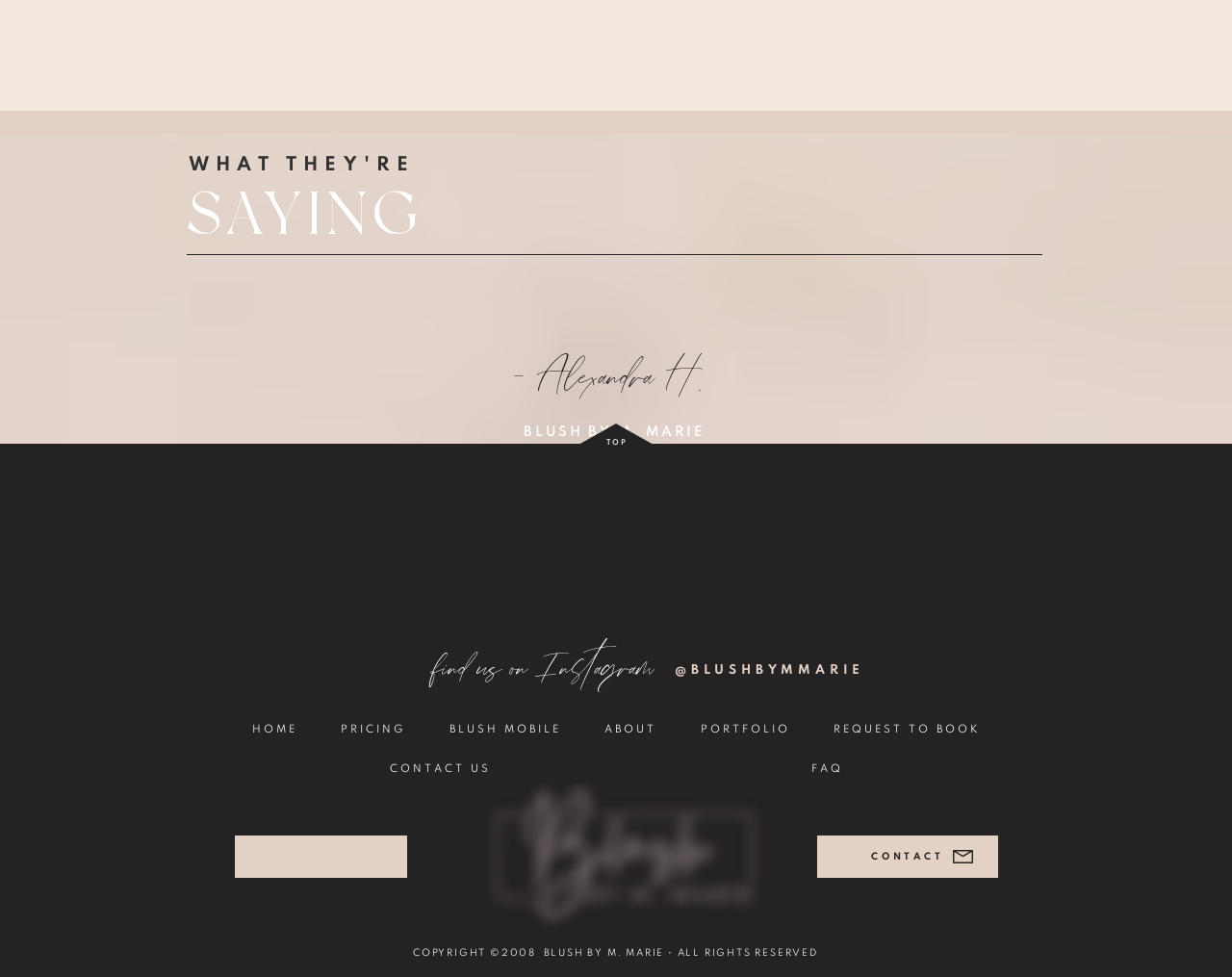Find the bounding box coordinates for the area you need to click to carry out the instruction: "Click on the 'CONTACT US' link". The coordinates should be four float numbers between 0 and 1, indicated as [left, top, right, bottom].

[0.19, 0.772, 0.525, 0.804]